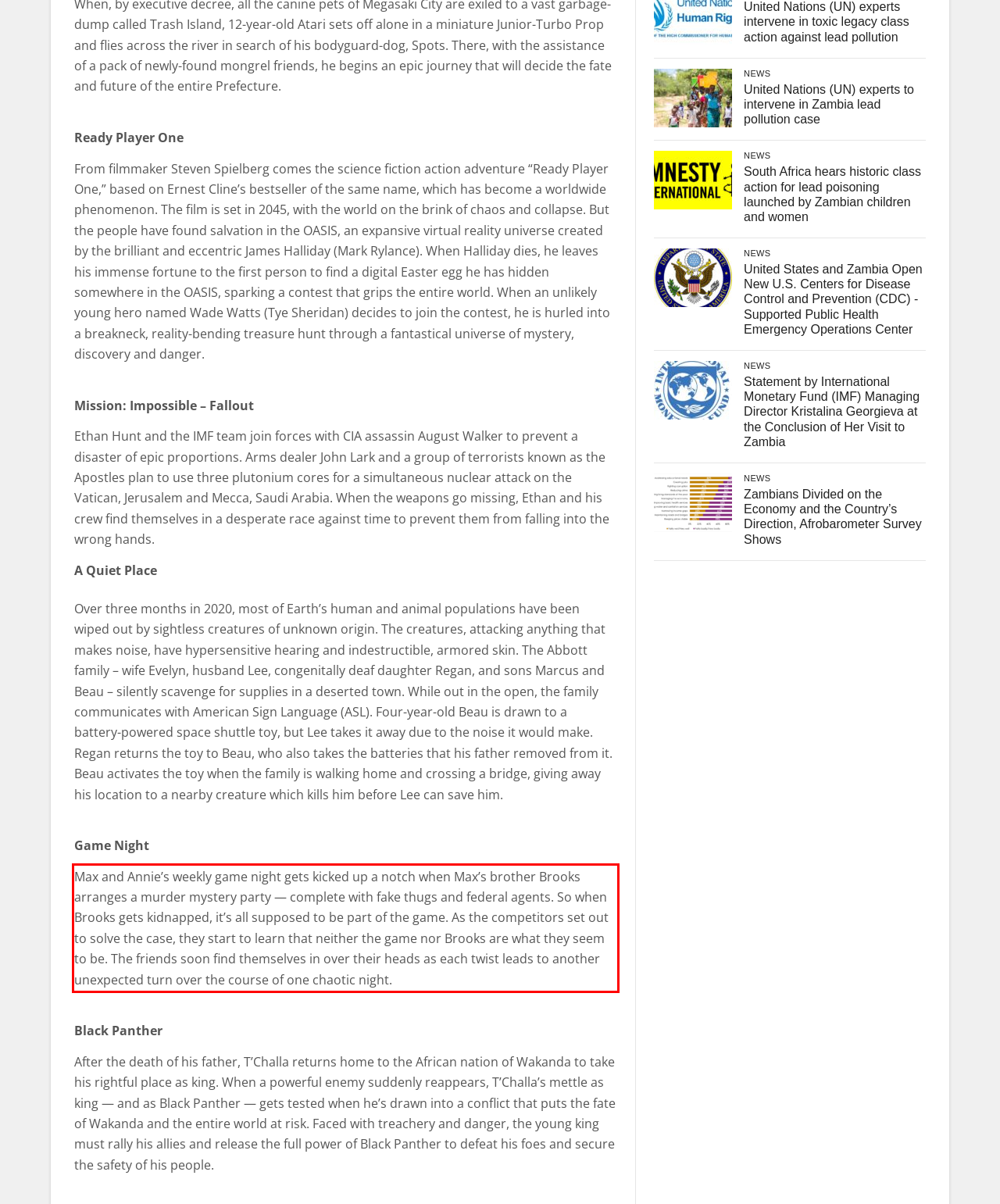The screenshot you have been given contains a UI element surrounded by a red rectangle. Use OCR to read and extract the text inside this red rectangle.

Max and Annie’s weekly game night gets kicked up a notch when Max’s brother Brooks arranges a murder mystery party — complete with fake thugs and federal agents. So when Brooks gets kidnapped, it’s all supposed to be part of the game. As the competitors set out to solve the case, they start to learn that neither the game nor Brooks are what they seem to be. The friends soon find themselves in over their heads as each twist leads to another unexpected turn over the course of one chaotic night.